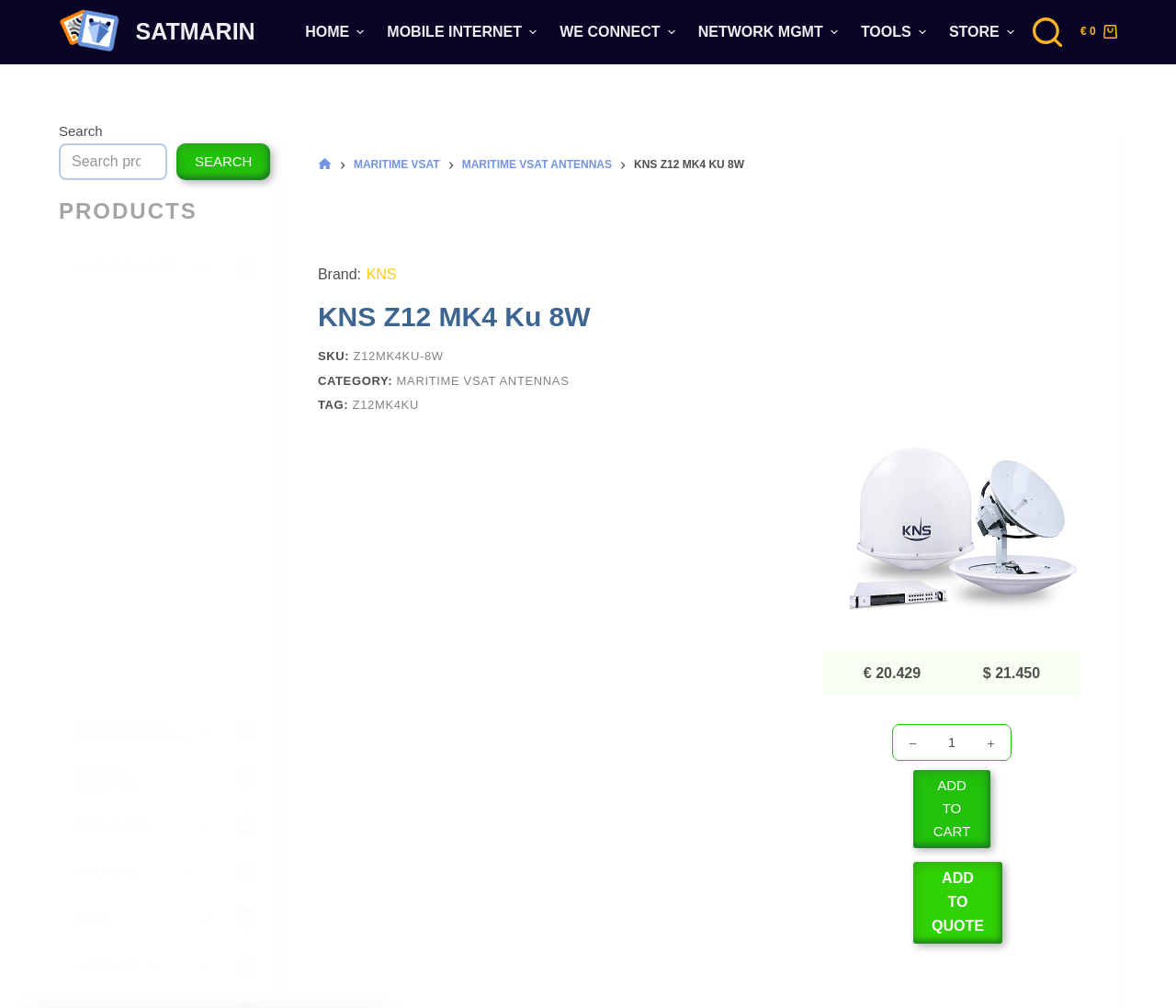Provide your answer in one word or a succinct phrase for the question: 
How many items are in the 'MARITIME VSAT ANTENNAS' category?

81